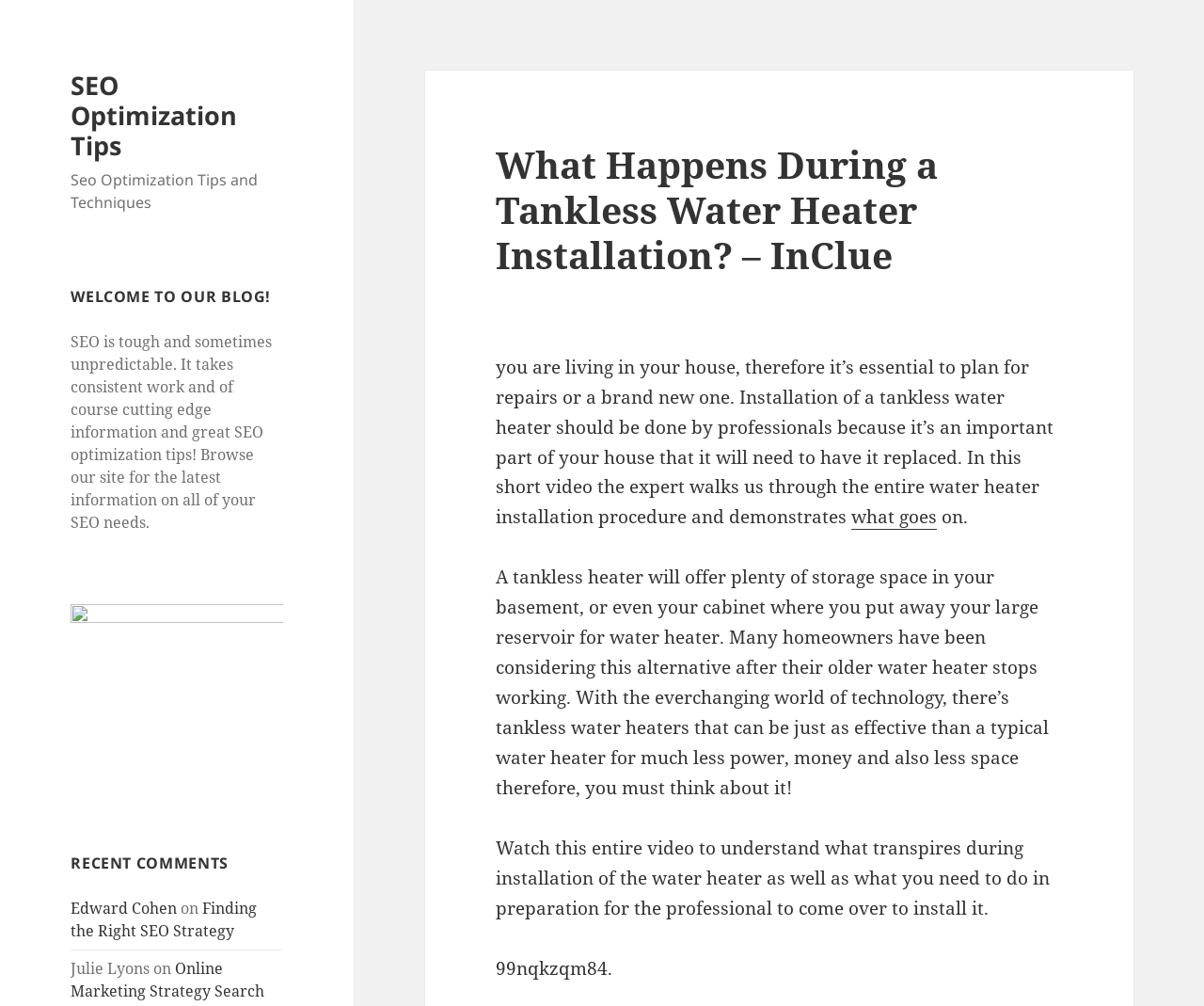What is recommended for homeowners before installing a tankless water heater? Based on the screenshot, please respond with a single word or phrase.

Watch the video guide